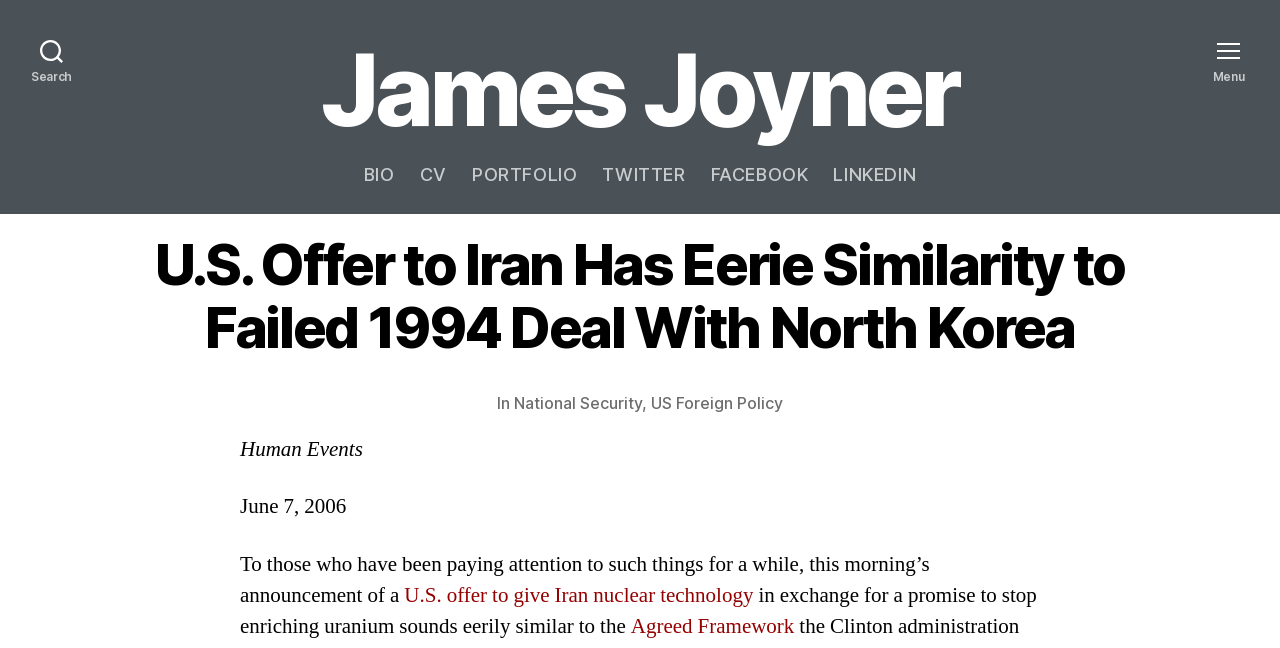What is the publication date of the article?
Refer to the image and give a detailed response to the question.

The publication date of the article is found in the static text element with the text 'June 7, 2006' which is part of the header section of the webpage, indicating when the article was published.